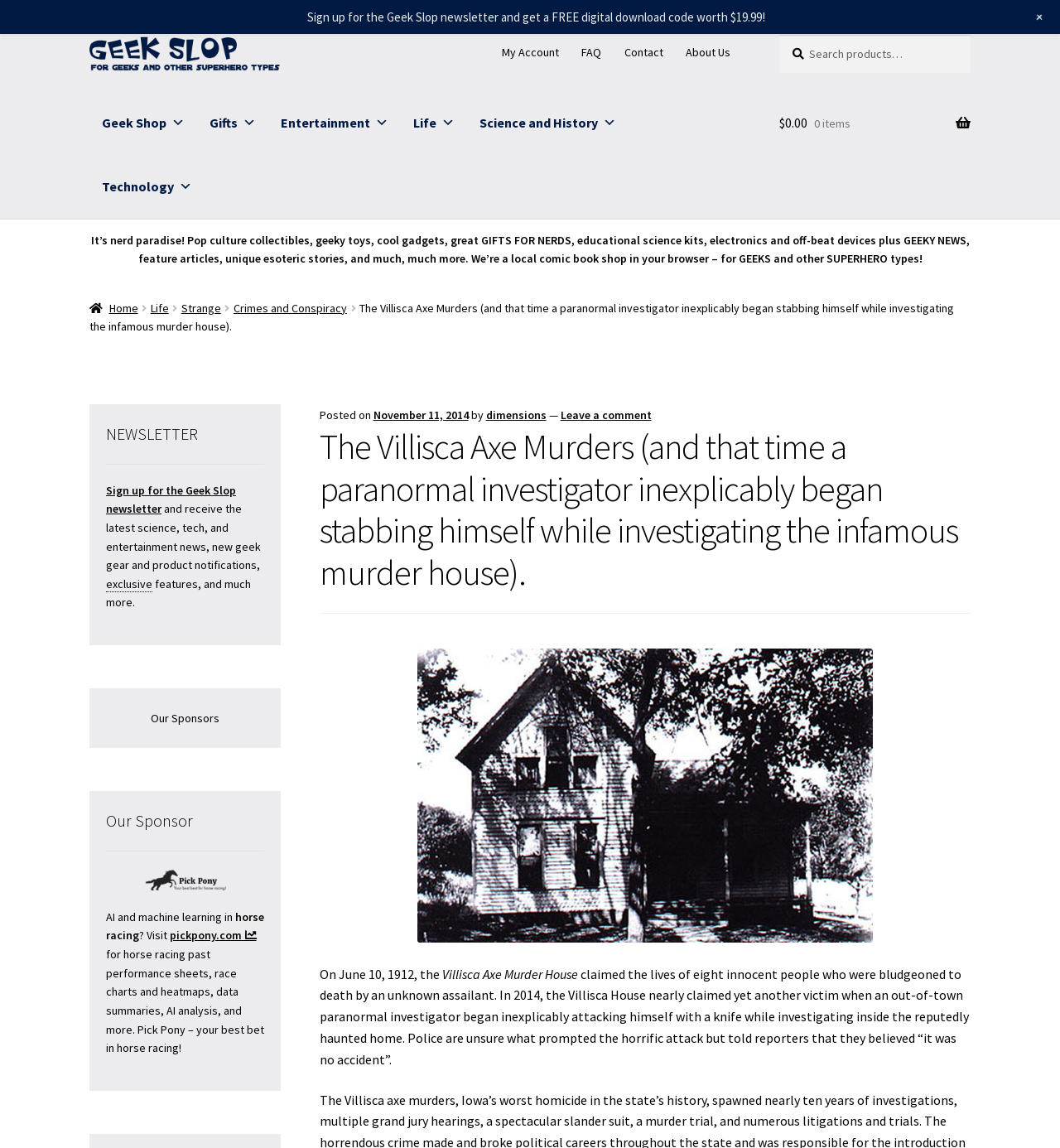Please find the bounding box coordinates of the element that must be clicked to perform the given instruction: "Explore Entertainment". The coordinates should be four float numbers from 0 to 1, i.e., [left, top, right, bottom].

[0.253, 0.079, 0.378, 0.135]